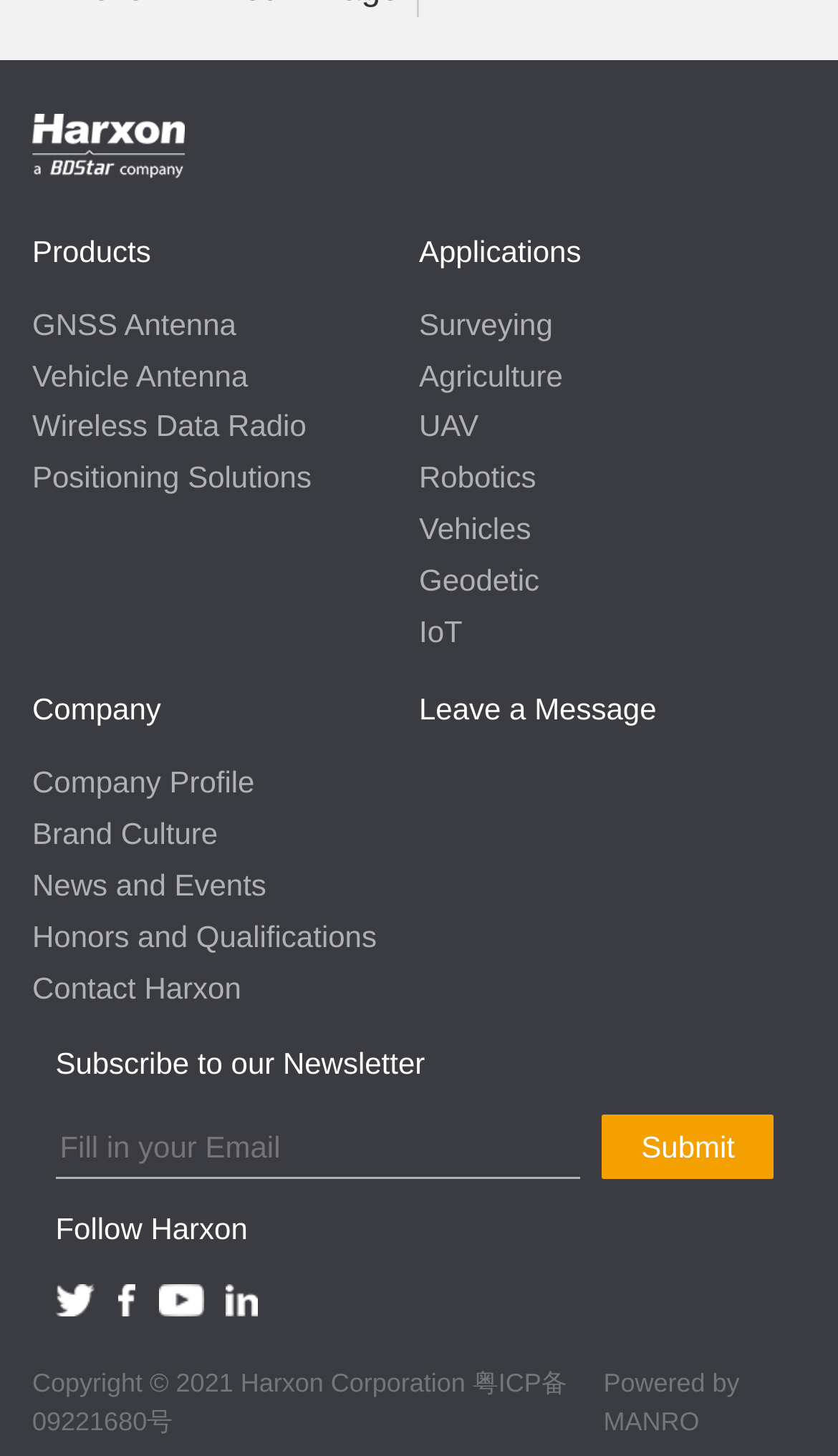Respond with a single word or phrase for the following question: 
What is the company profile of Harxon?

Company Profile, Brand Culture, etc.